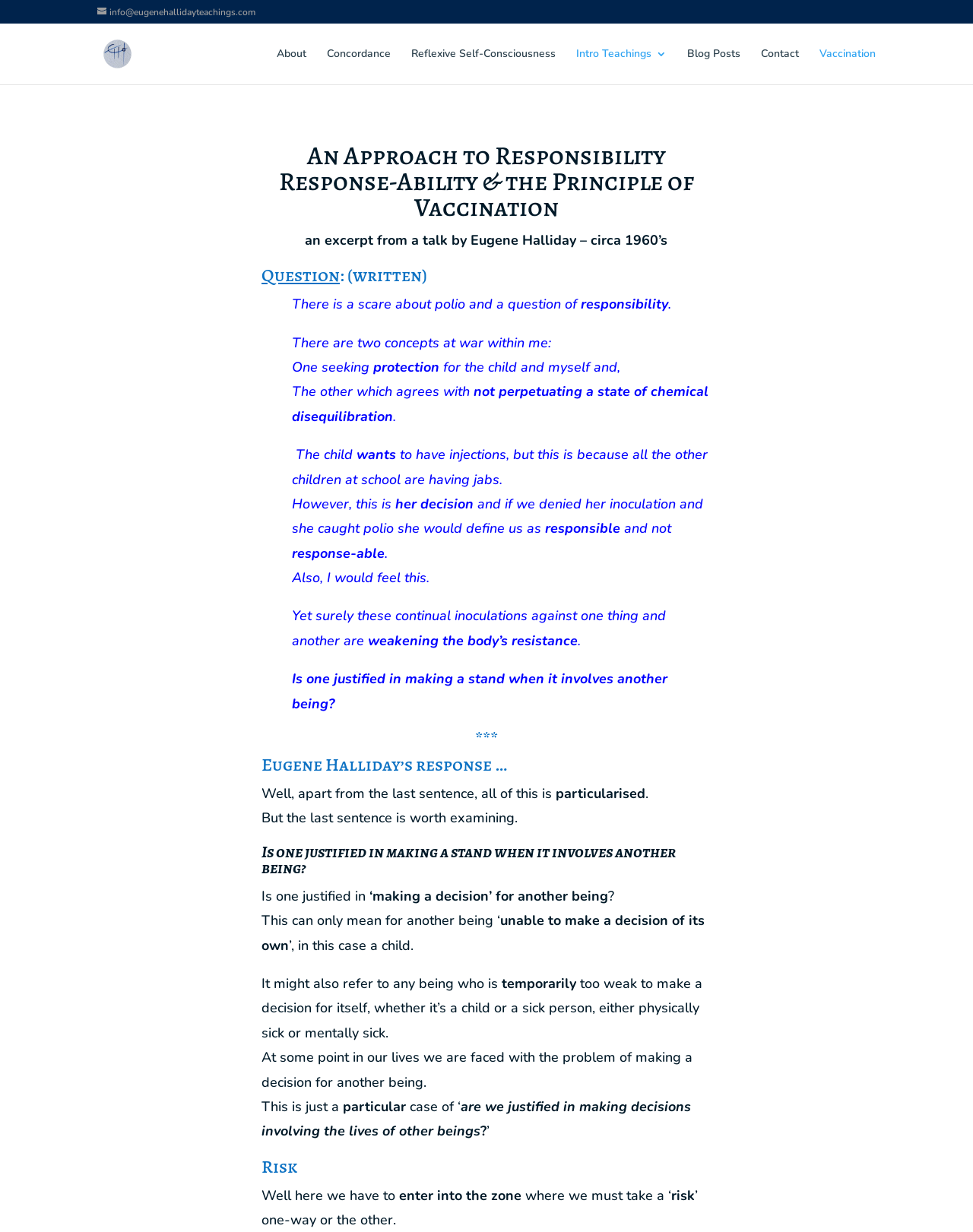Given the description Vaccination, predict the bounding box coordinates of the UI element. Ensure the coordinates are in the format (top-left x, top-left y, bottom-right x, bottom-right y) and all values are between 0 and 1.

[0.842, 0.039, 0.9, 0.068]